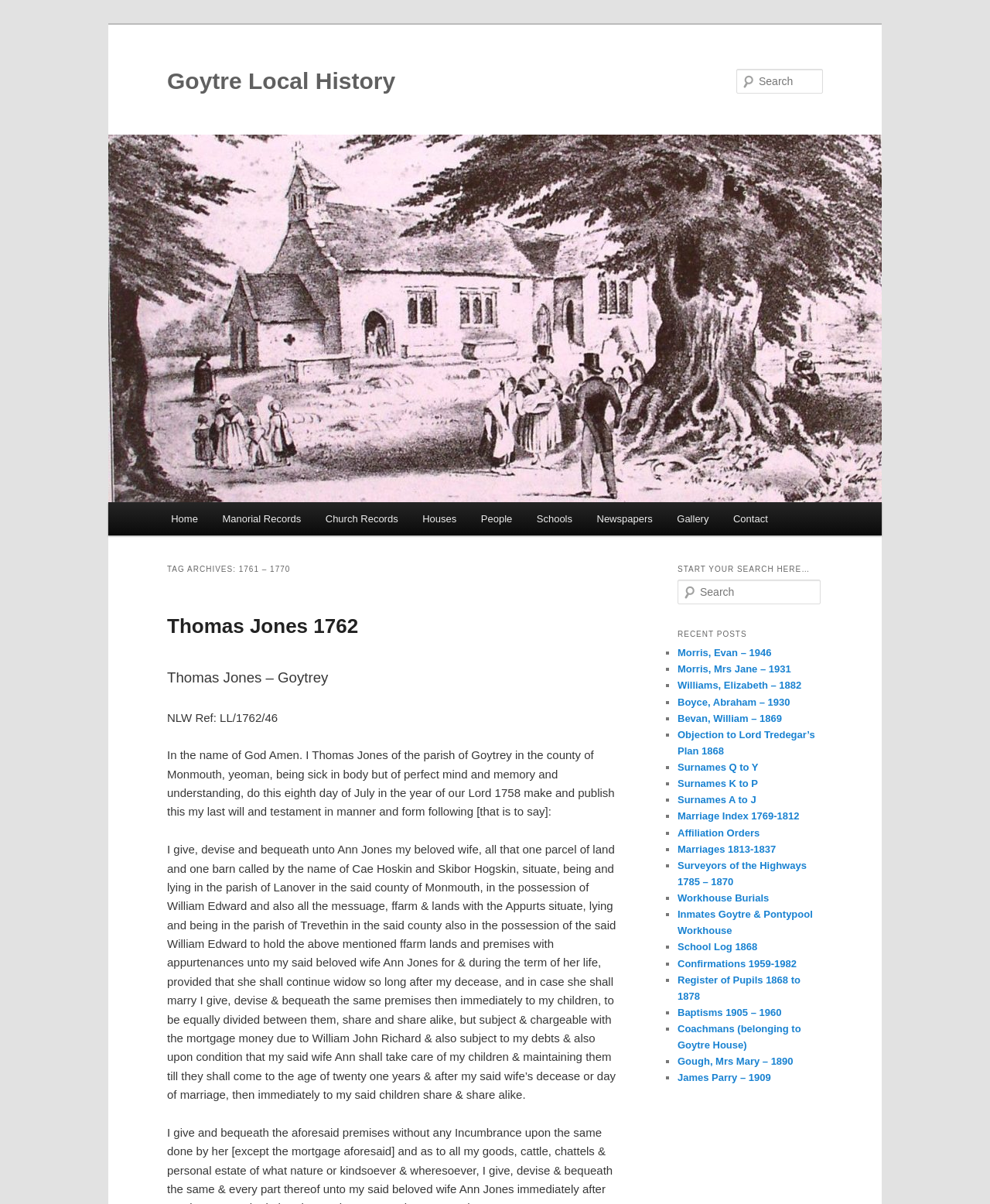Determine the bounding box coordinates of the area to click in order to meet this instruction: "Read about Morris, Evan – 1946".

[0.684, 0.537, 0.779, 0.547]